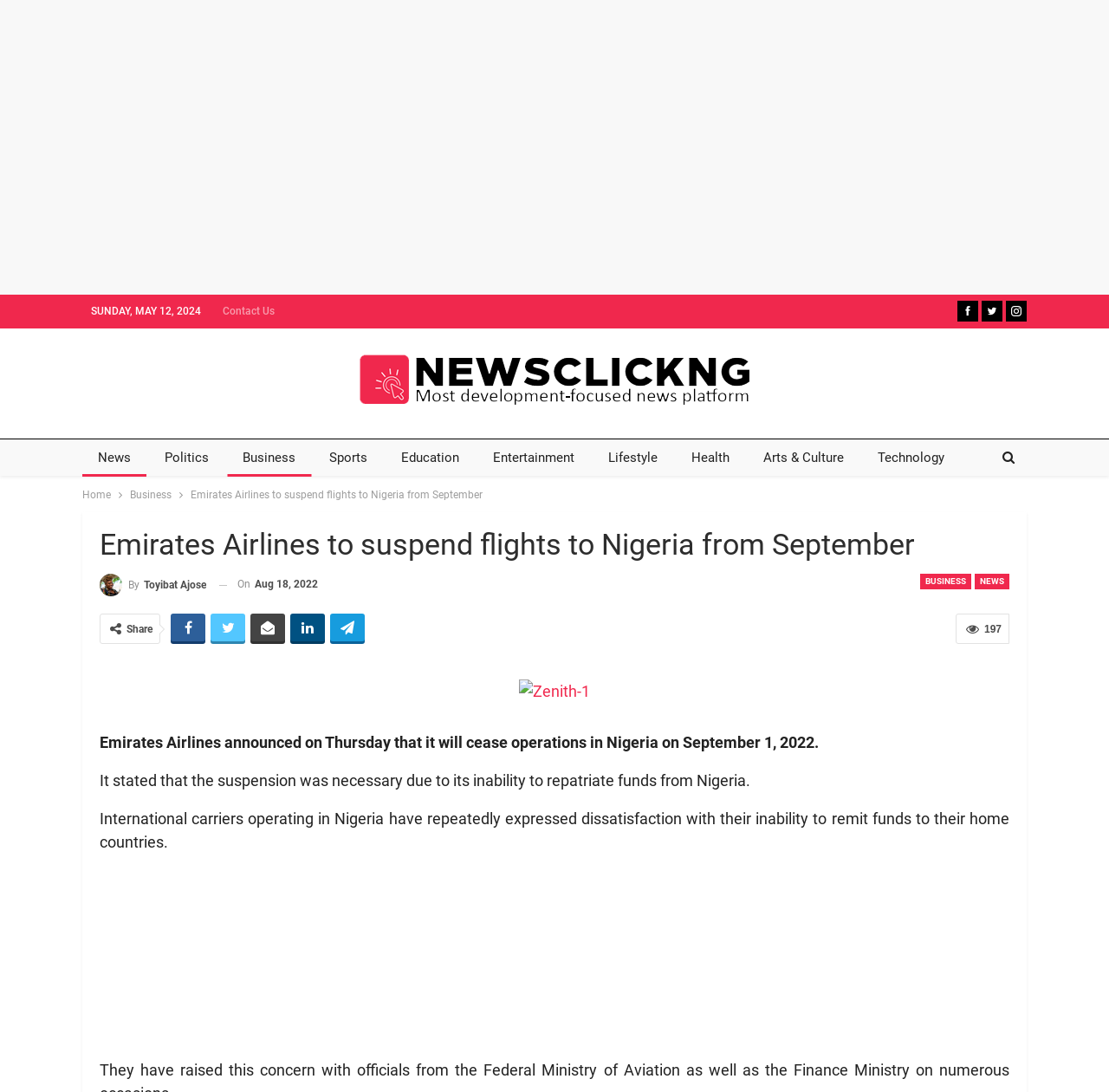What is the name of the author of the article?
Using the information from the image, provide a comprehensive answer to the question.

I found the author's name by looking at the link element that contains the text 'By Toyibat Ajose', which is located below the article title.